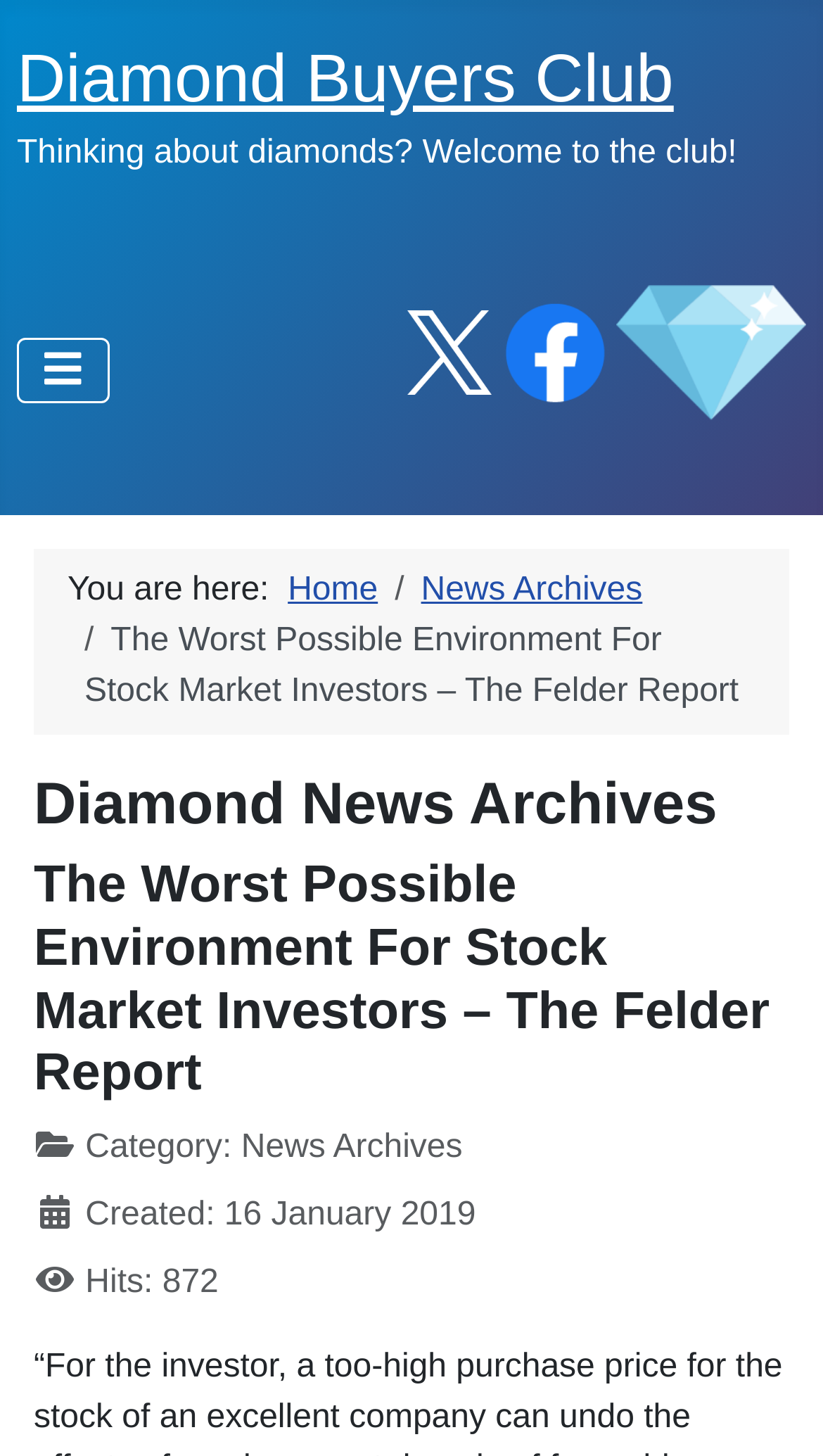Provide the bounding box coordinates of the section that needs to be clicked to accomplish the following instruction: "Access application windows."

None